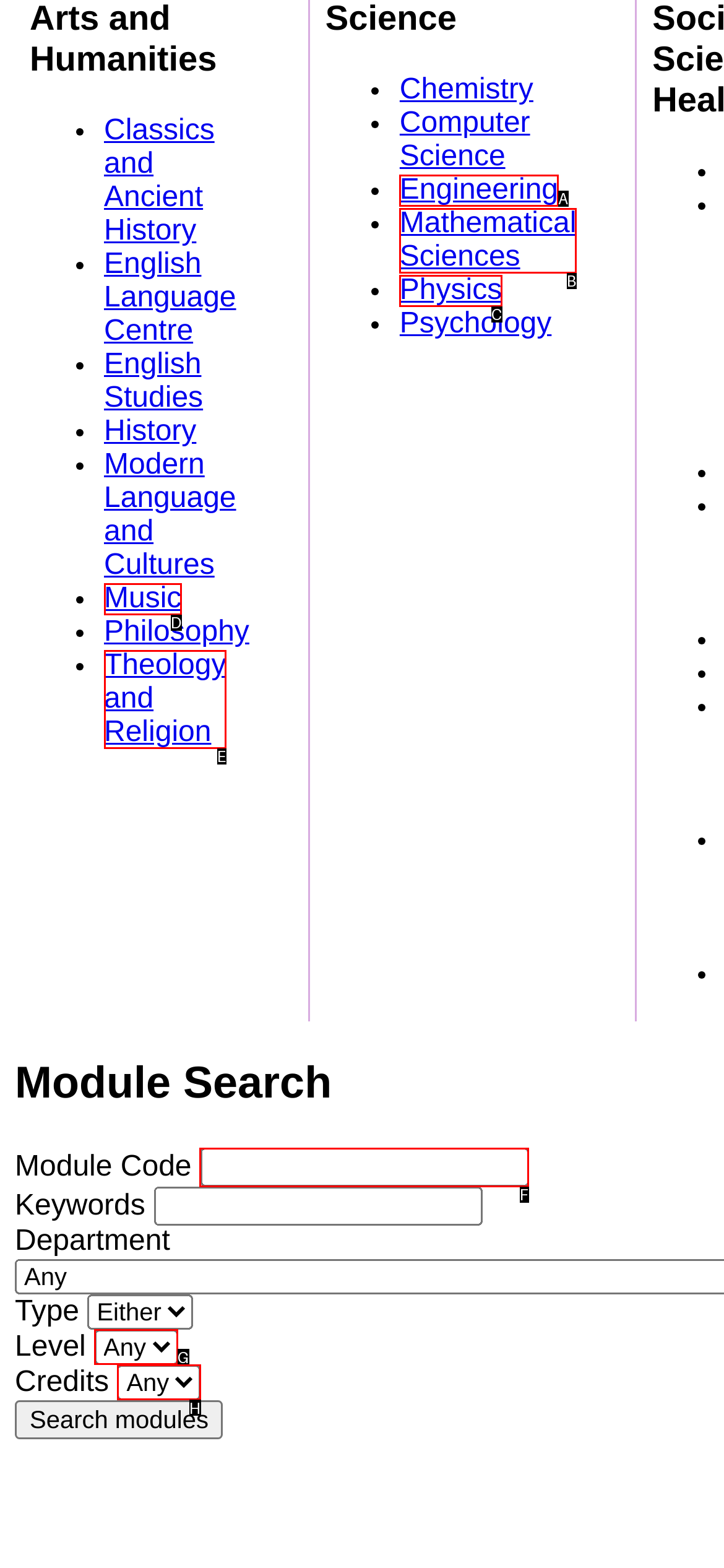Which letter corresponds to the correct option to complete the task: share via email?
Answer with the letter of the chosen UI element.

None